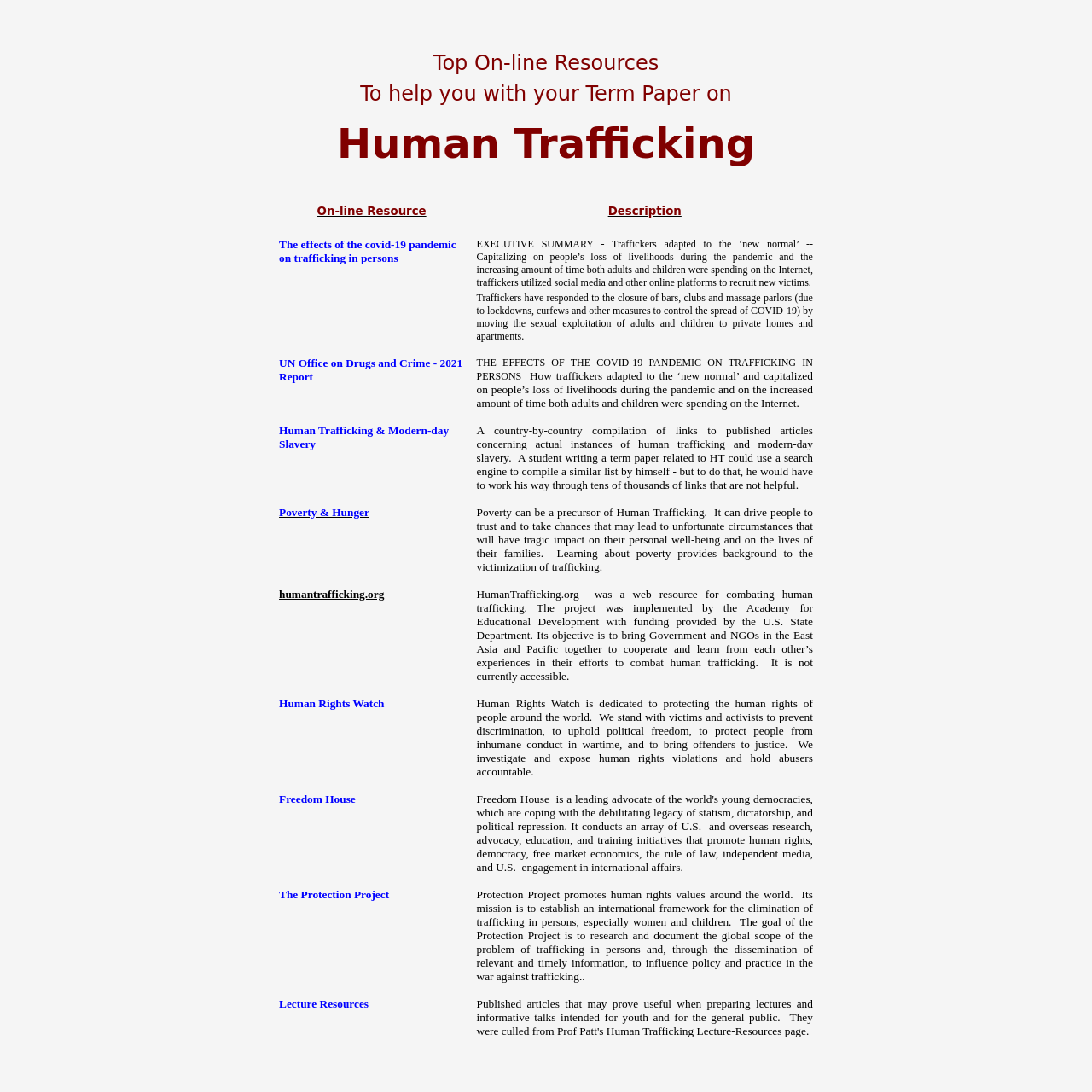Find the UI element described as: "Human Trafficking & Modern-day Slavery" and predict its bounding box coordinates. Ensure the coordinates are four float numbers between 0 and 1, [left, top, right, bottom].

[0.256, 0.388, 0.411, 0.412]